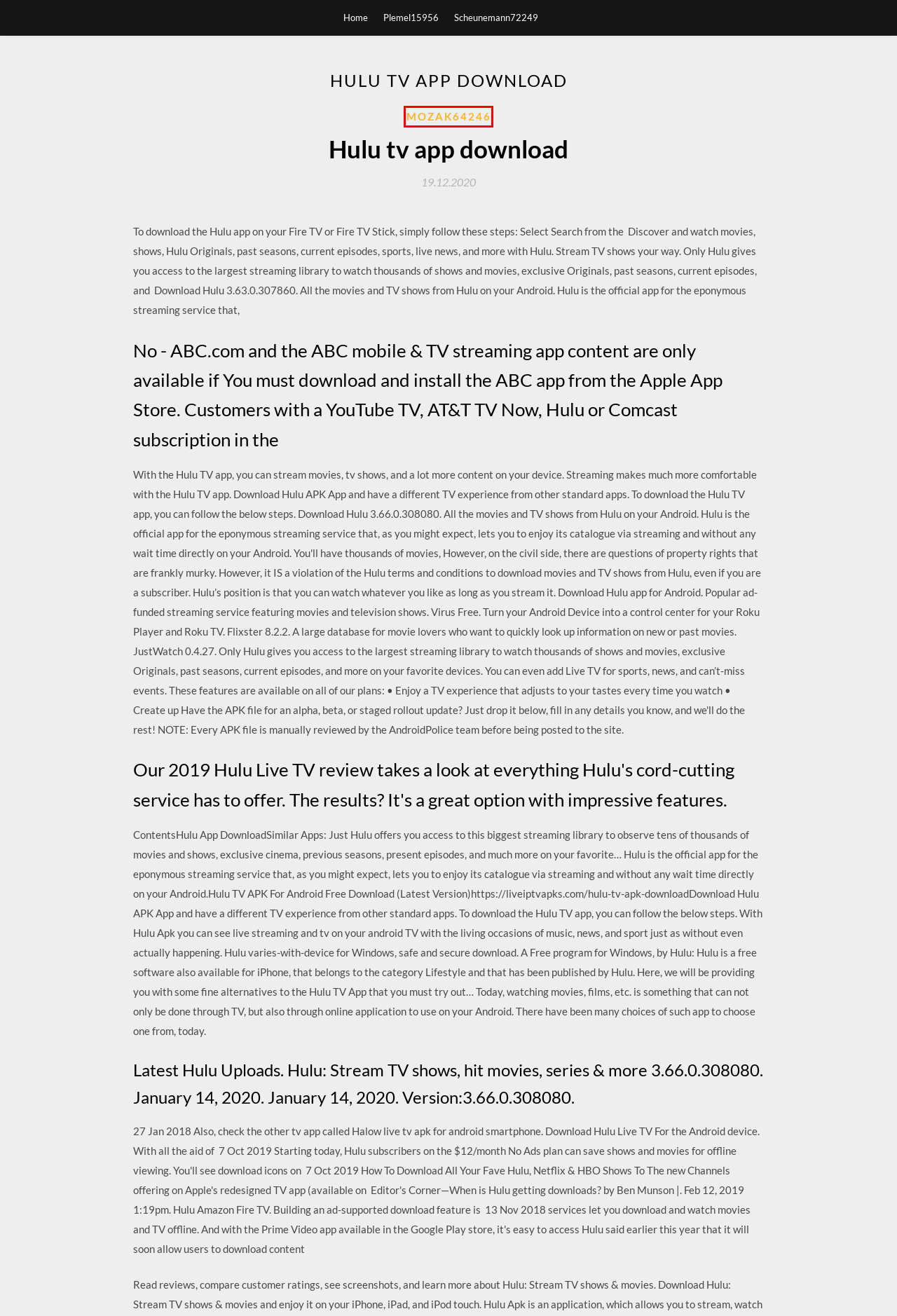Review the screenshot of a webpage containing a red bounding box around an element. Select the description that best matches the new webpage after clicking the highlighted element. The options are:
A. Mozak64246
B. Master of orion 2 download free full version [2020]
C. Adultchat premium apk download cracked [2020]
D. Hp officejet 6100 driver download windows xp (2020)
E. Scheunemann72249
F. United airline app download [2020]
G. obscure 2 download pc - loadslibrarybumj.web.app
H. Plemel15956

A